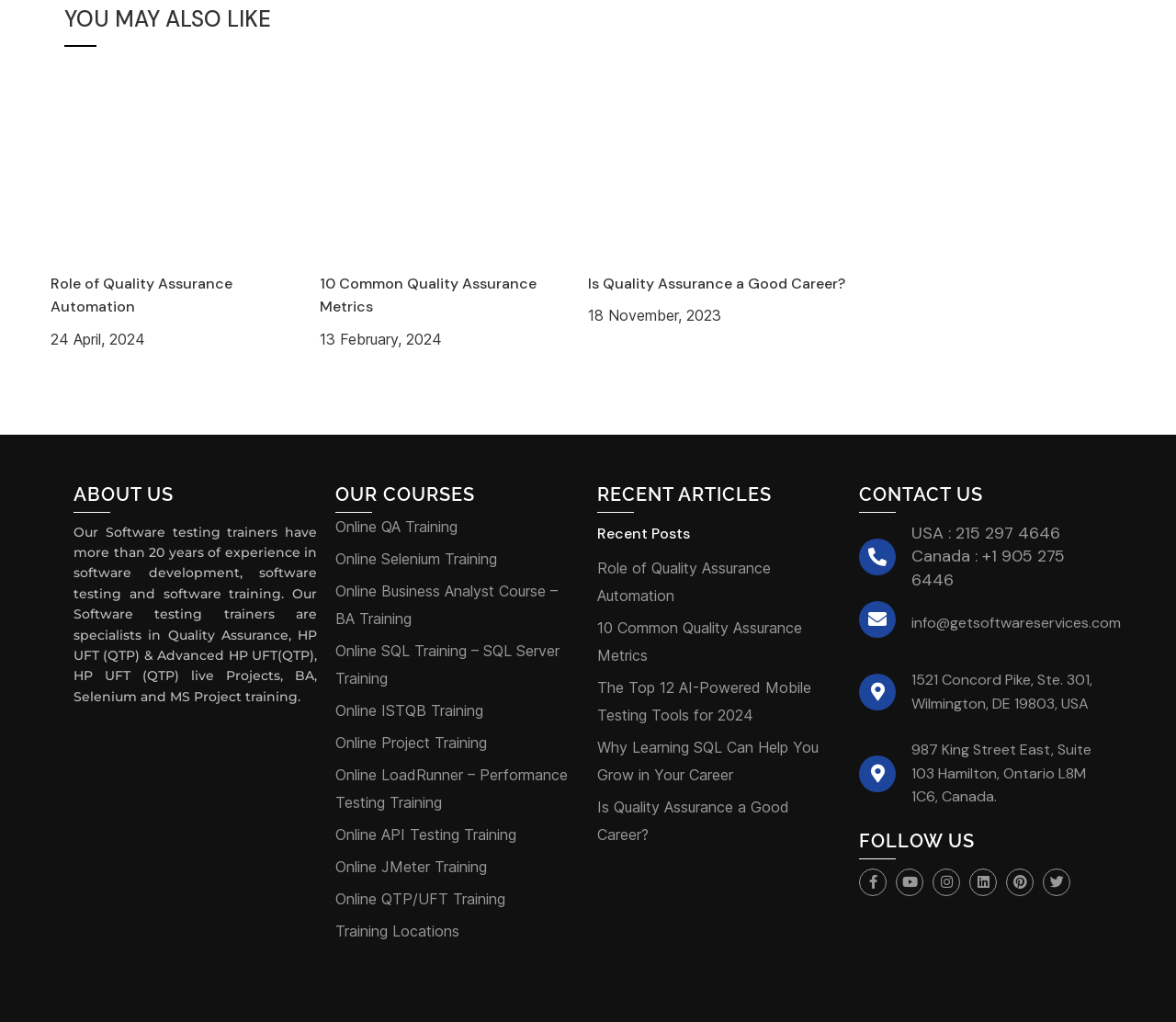Find the bounding box coordinates of the clickable region needed to perform the following instruction: "Learn about Online QA Training". The coordinates should be provided as four float numbers between 0 and 1, i.e., [left, top, right, bottom].

[0.285, 0.506, 0.389, 0.524]